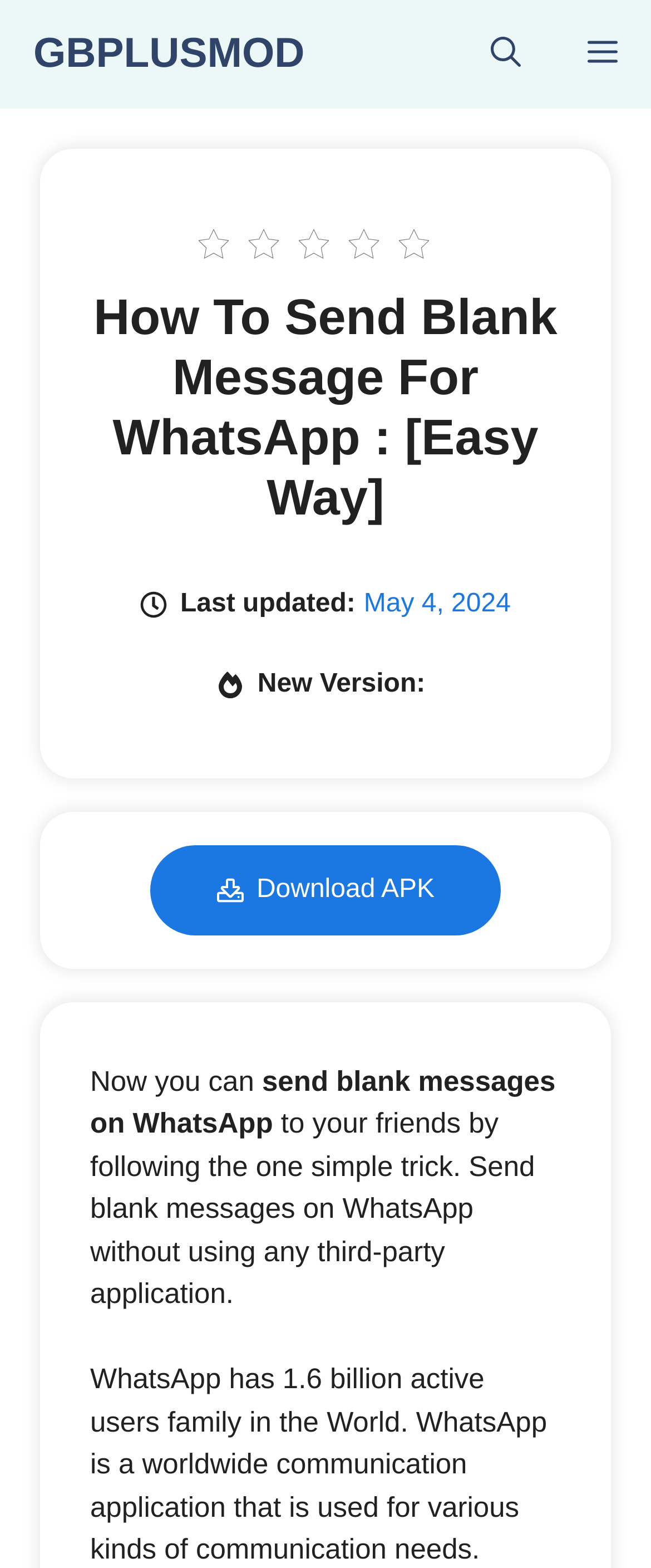What is the new version mentioned on the website?
Based on the visual, give a brief answer using one word or a short phrase.

Not specified